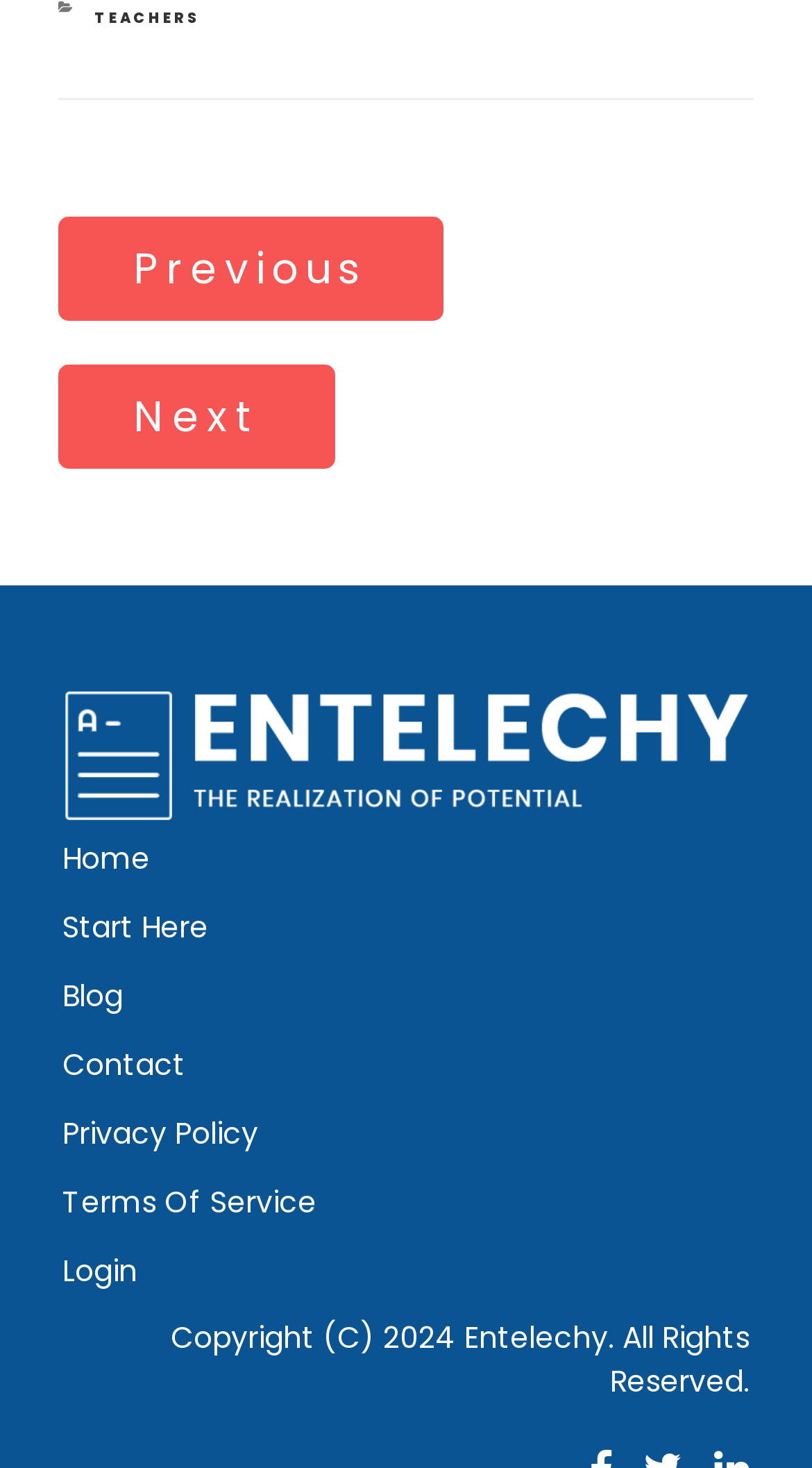How many navigation links are there?
Look at the screenshot and respond with a single word or phrase.

7